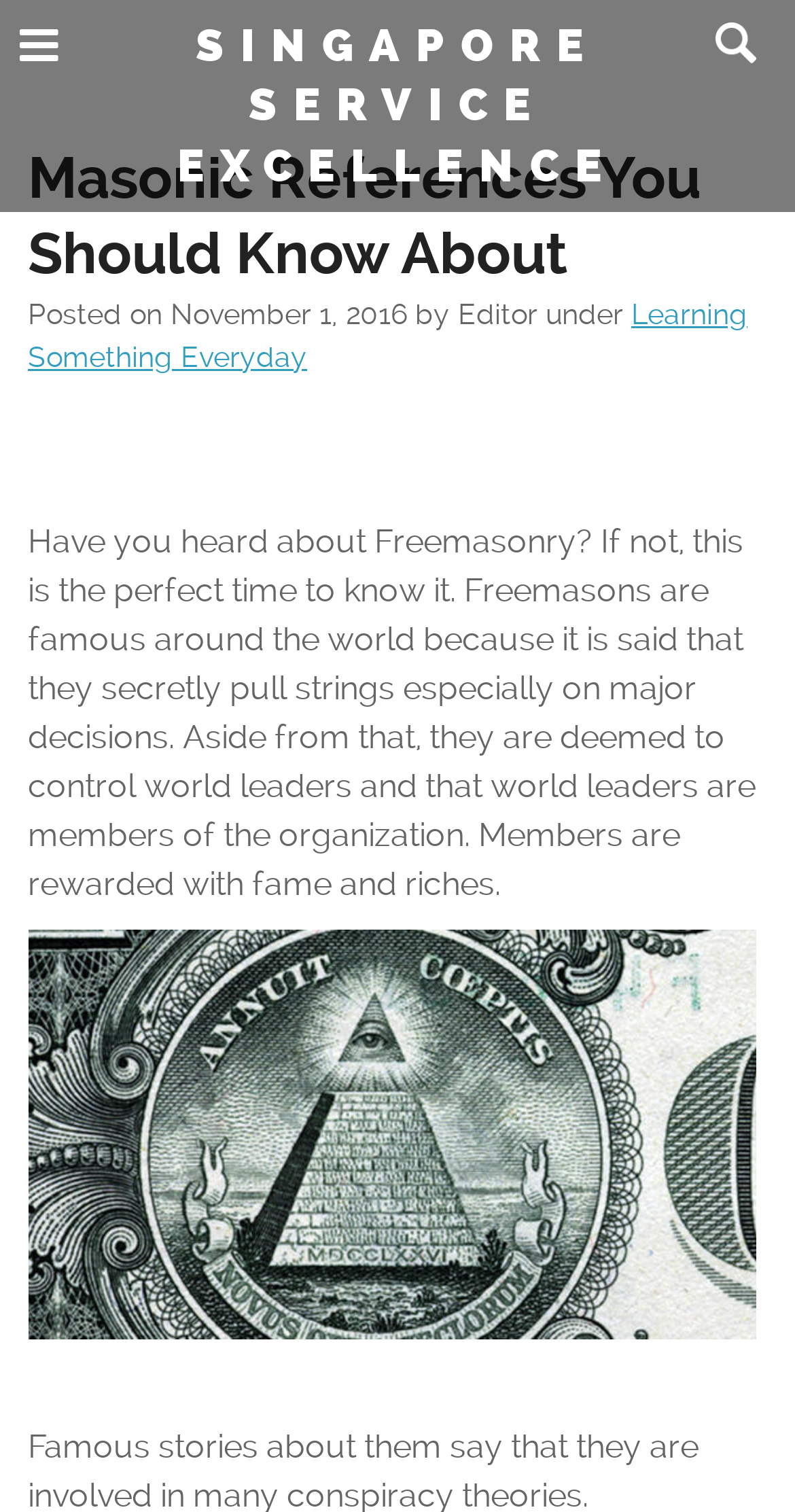Give a detailed explanation of the elements present on the webpage.

The webpage is about Freemasonry, with a header titled "Masonic References You Should Know About" at the top center of the page. Below the header, there is a search box at the top right corner. On the top left, there is a link to "SINGAPORE SERVICE EXCELLENCE". 

Underneath the header, there is a section with a series of short texts, including "Posted on", "November 1, 2016", "by", "Editor", "under", and a link to "Learning Something Everyday". 

The main content of the webpage is a paragraph of text that starts with "Have you heard about Freemasonry?..." and discusses the organization's alleged influence on major decisions and world leaders. This text is positioned at the center of the page, spanning from the top to the middle. 

Below the text, there is an image of a US dollar bill pyramid, which takes up most of the bottom half of the page.